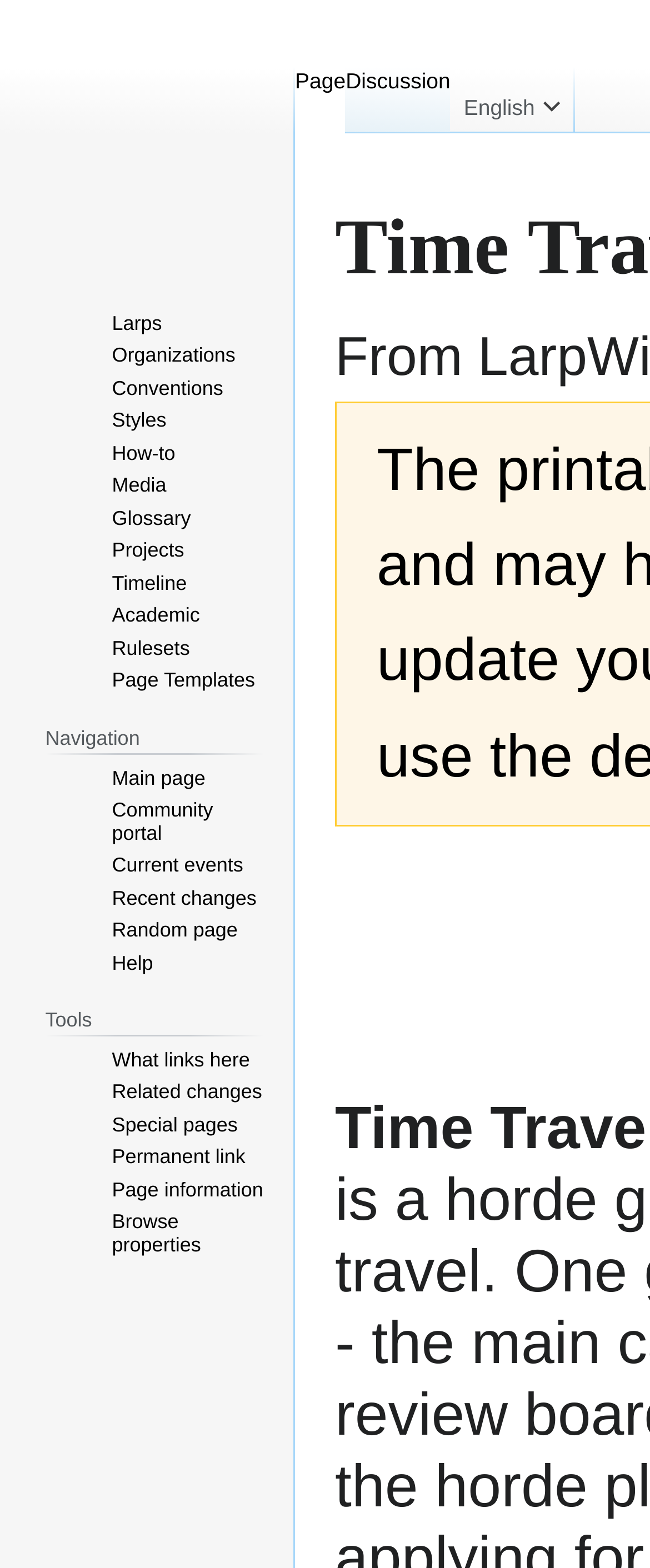Please specify the bounding box coordinates of the clickable region to carry out the following instruction: "Get help". The coordinates should be four float numbers between 0 and 1, in the format [left, top, right, bottom].

[0.172, 0.606, 0.236, 0.621]